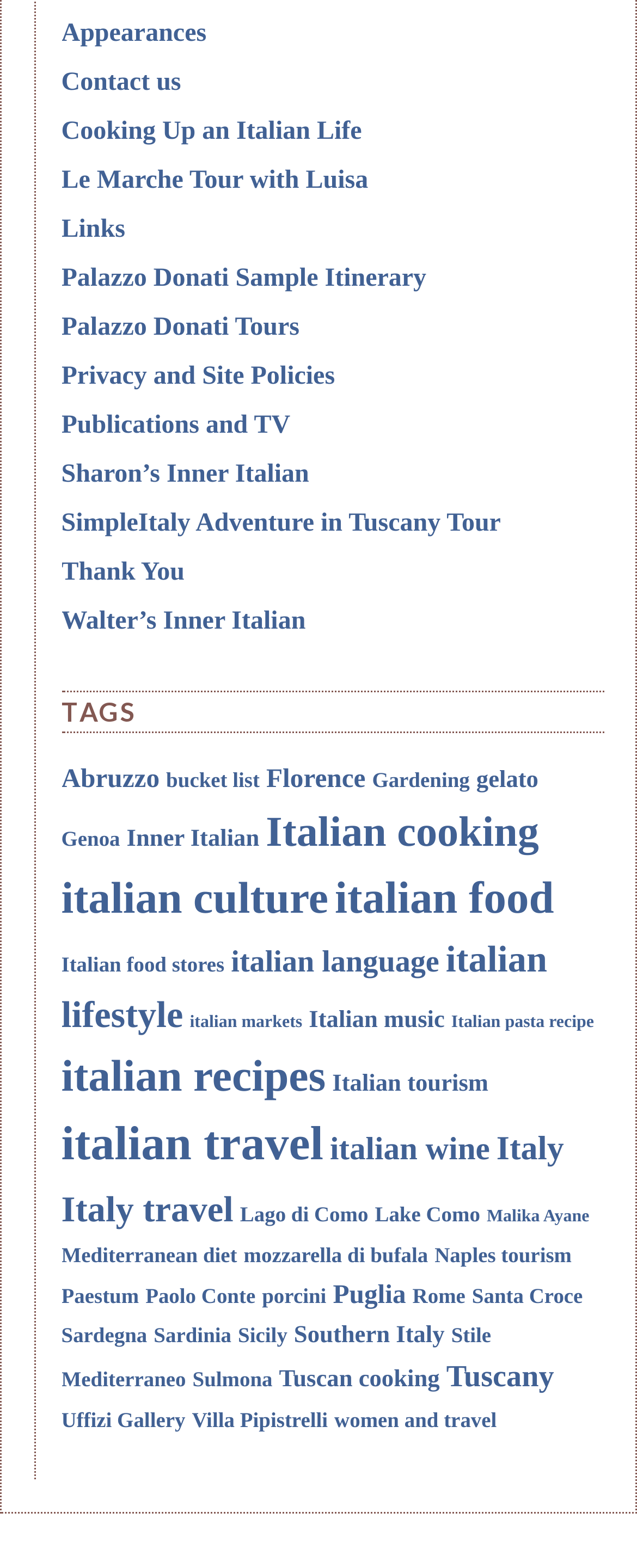Can you look at the image and give a comprehensive answer to the question:
How many links are there on the webpage?

I counted the number of links on the webpage, excluding the links under the 'TAGS' heading. There are 9 links at the top, and 25 links under the 'TAGS' heading. In total, there are 34 links on the webpage.